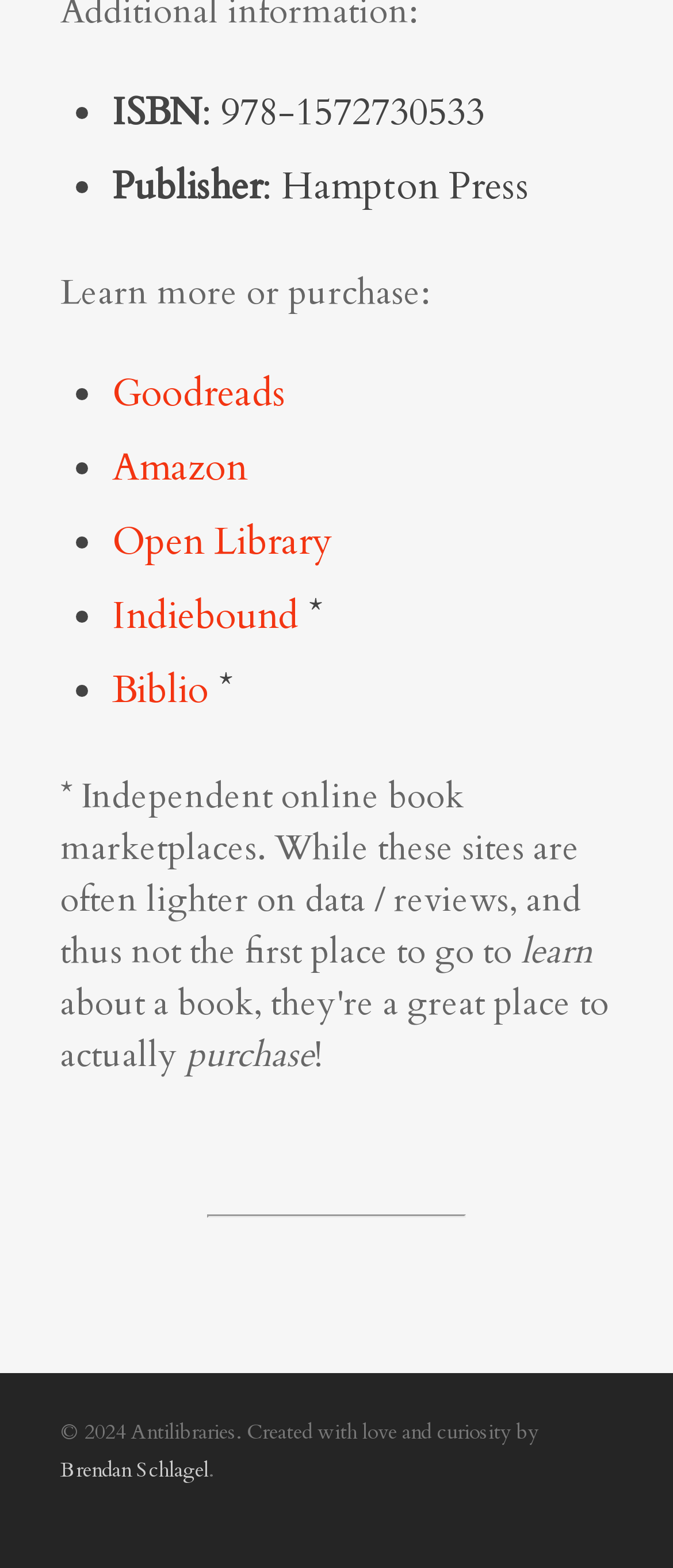Please answer the following question using a single word or phrase: 
What is the ISBN of the book?

978-1572730533